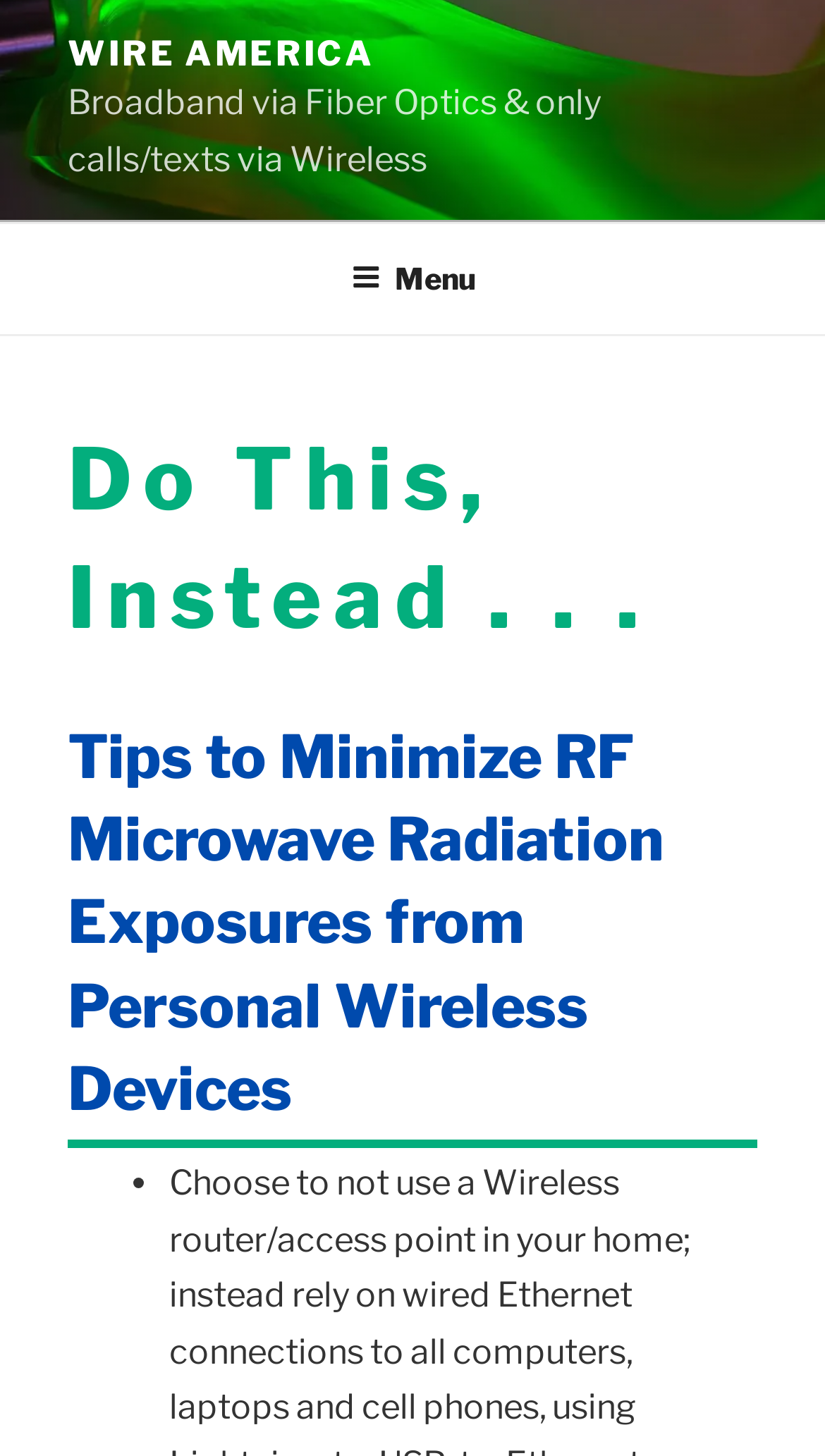What is the format of the content on the webpage?
Using the image as a reference, give a one-word or short phrase answer.

List